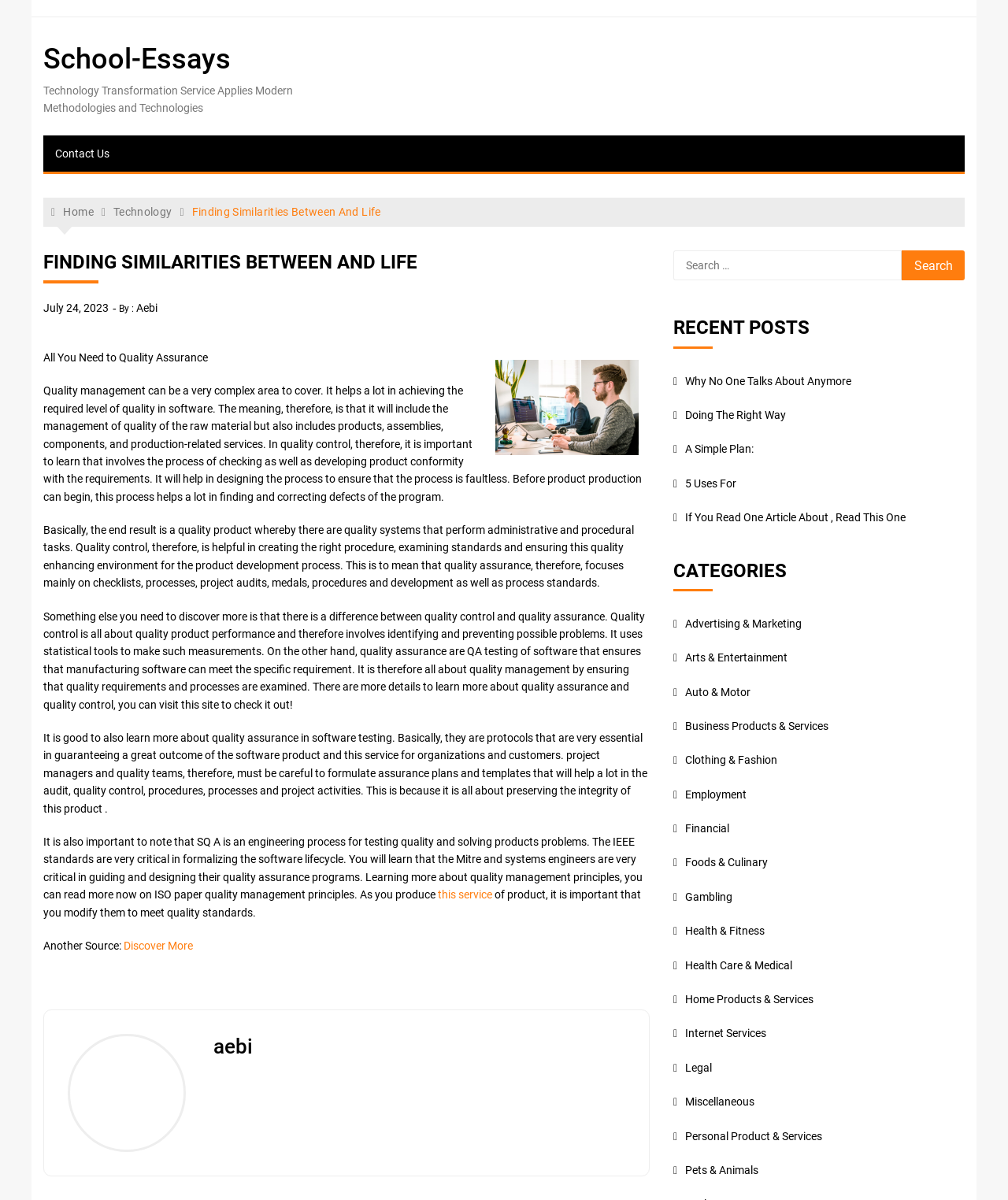Explain the features and main sections of the webpage comprehensively.

The webpage is about "Finding Similarities Between and Life" and appears to be a blog or article page. At the top, there is a heading "School-Essays" and a link to "Contact Us". Below that, there is a navigation section with breadcrumbs, including links to "Home", "Technology", and "Finding Similarities Between And Life".

The main content of the page is an article with a heading "FINDING SIMILARITIES BETWEEN AND LIFE". The article has a publication date of "July 24, 2023" and is written by "Aebi". The article discusses quality assurance and quality control in software development, explaining the differences between the two and their importance in ensuring the quality of software products.

To the right of the article, there is an image. The article is divided into several sections, each discussing different aspects of quality assurance and control. There are also links to other related articles and resources throughout the text.

At the bottom of the page, there are several sections, including a search bar, a section for "RECENT POSTS" with links to other articles, a section for "CATEGORIES" with links to different categories of articles, and a section with links to other articles and resources.

Overall, the webpage appears to be a informative article page about quality assurance and control in software development, with links to other related resources and articles.